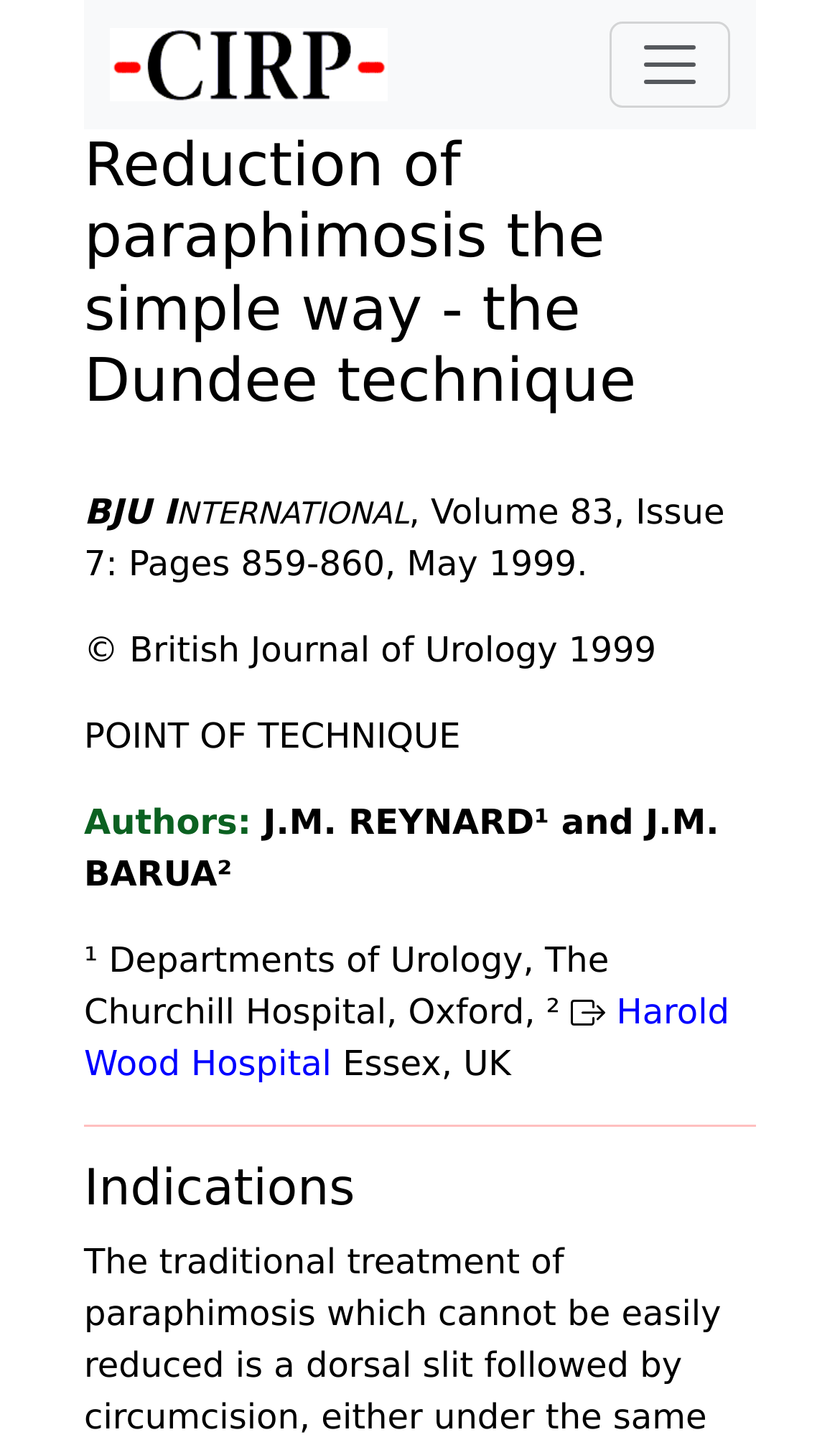What is the issue number of the journal?
Kindly offer a comprehensive and detailed response to the question.

I found the answer by looking at the text ', Volume 83, Issue 7: Pages 859-860, May 1999.' which is located below the journal title.